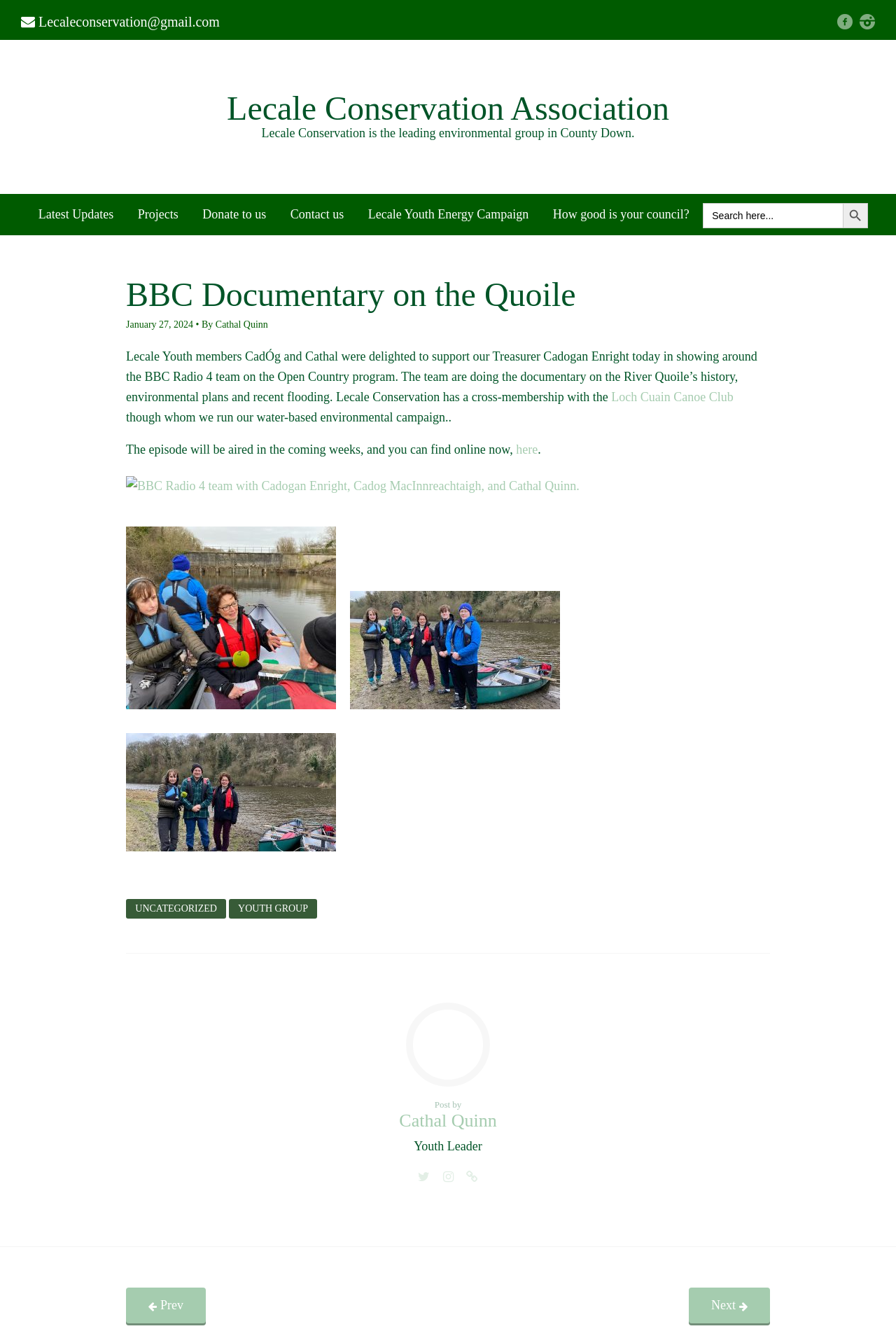Can you specify the bounding box coordinates for the region that should be clicked to fulfill this instruction: "Watch the BBC Documentary on the Quoile".

[0.141, 0.204, 0.859, 0.237]